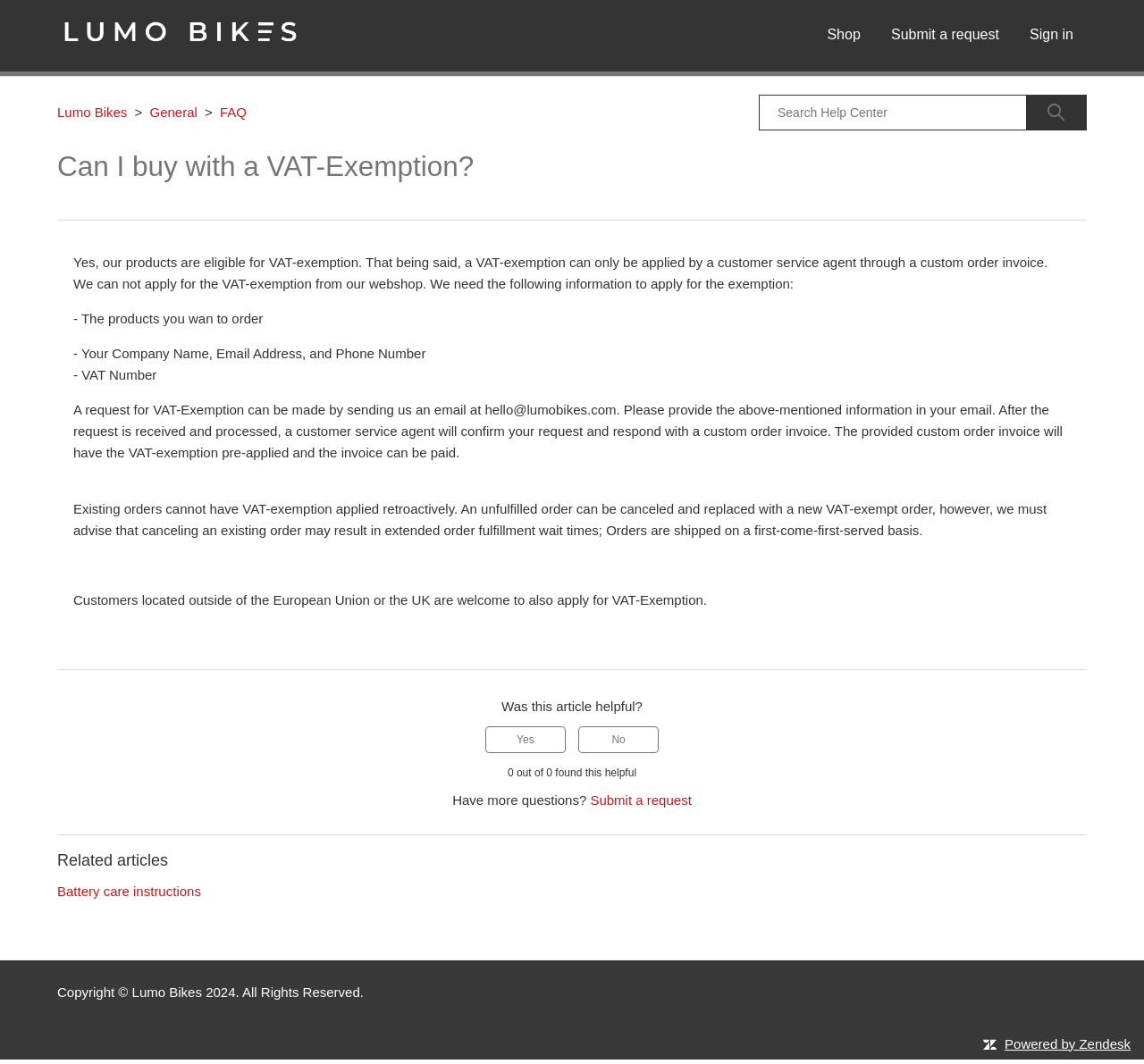Please find and give the text of the main heading on the webpage.

Can I buy with a VAT-Exemption?